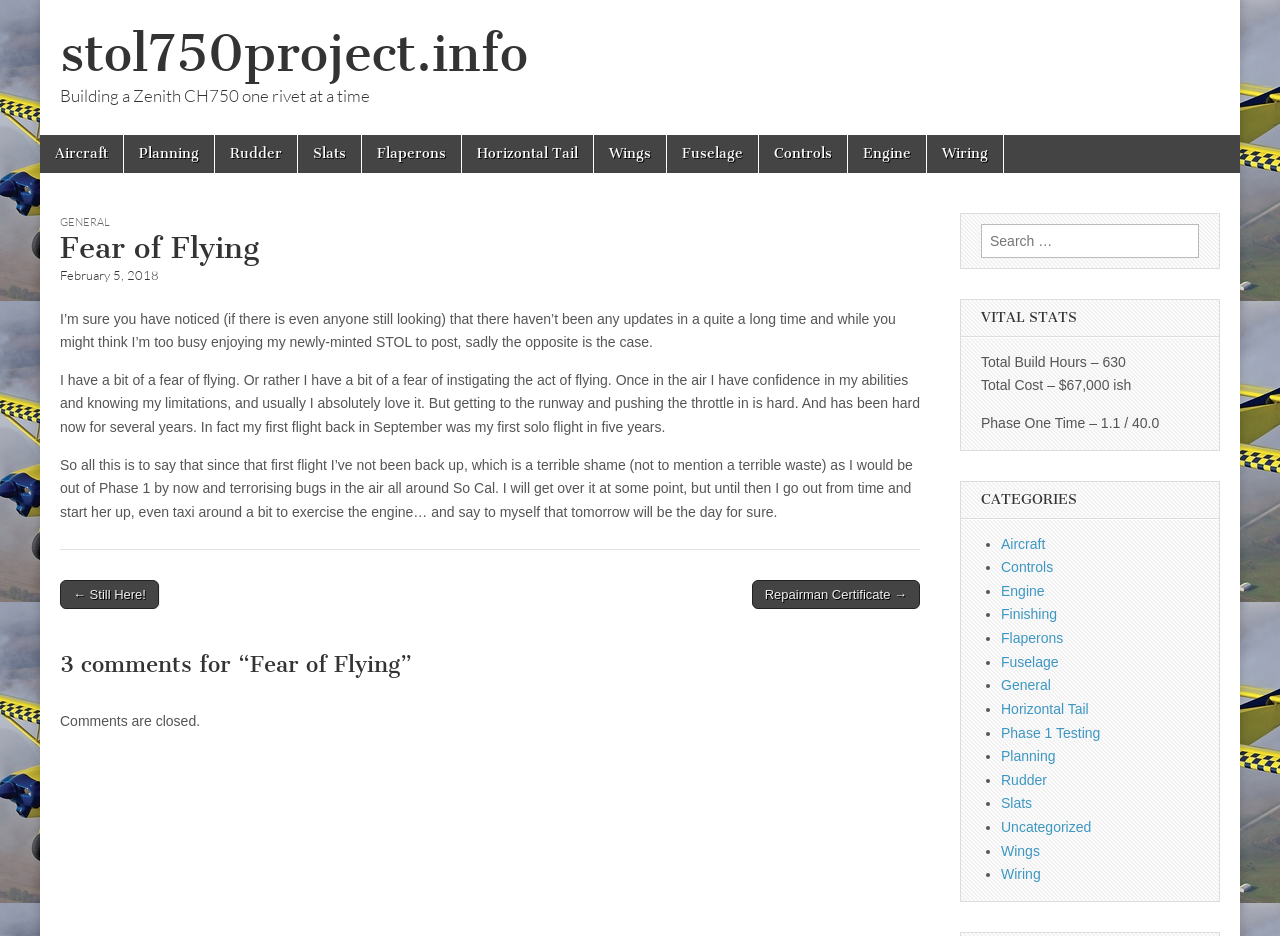How many comments are there for this blog post?
Based on the content of the image, thoroughly explain and answer the question.

The number of comments can be found in the heading element with the text '3 comments for “Fear of Flying”' which is located inside the article element.